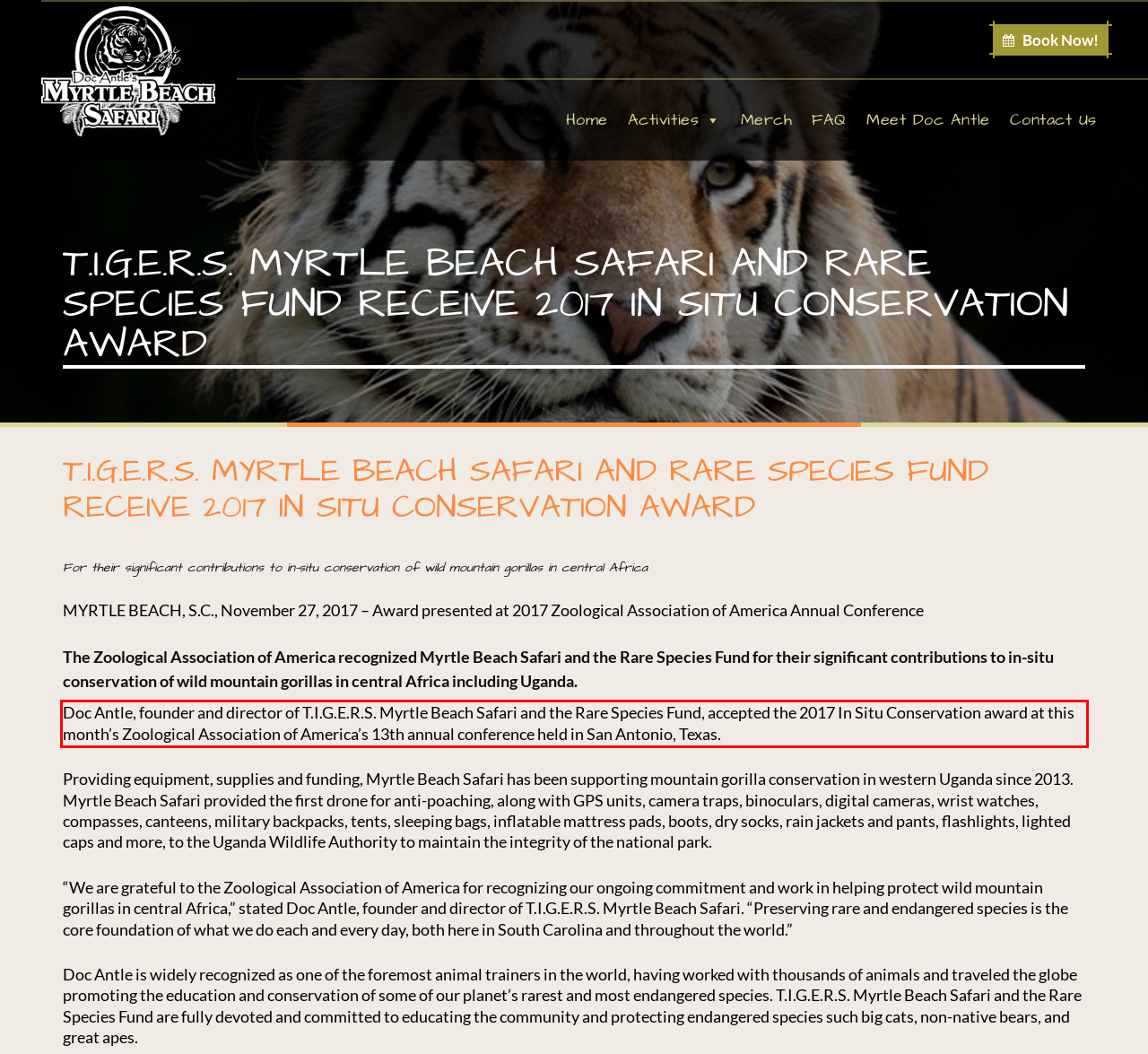View the screenshot of the webpage and identify the UI element surrounded by a red bounding box. Extract the text contained within this red bounding box.

Doc Antle, founder and director of T.I.G.E.R.S. Myrtle Beach Safari and the Rare Species Fund, accepted the 2017 In Situ Conservation award at this month’s Zoological Association of America’s 13th annual conference held in San Antonio, Texas.